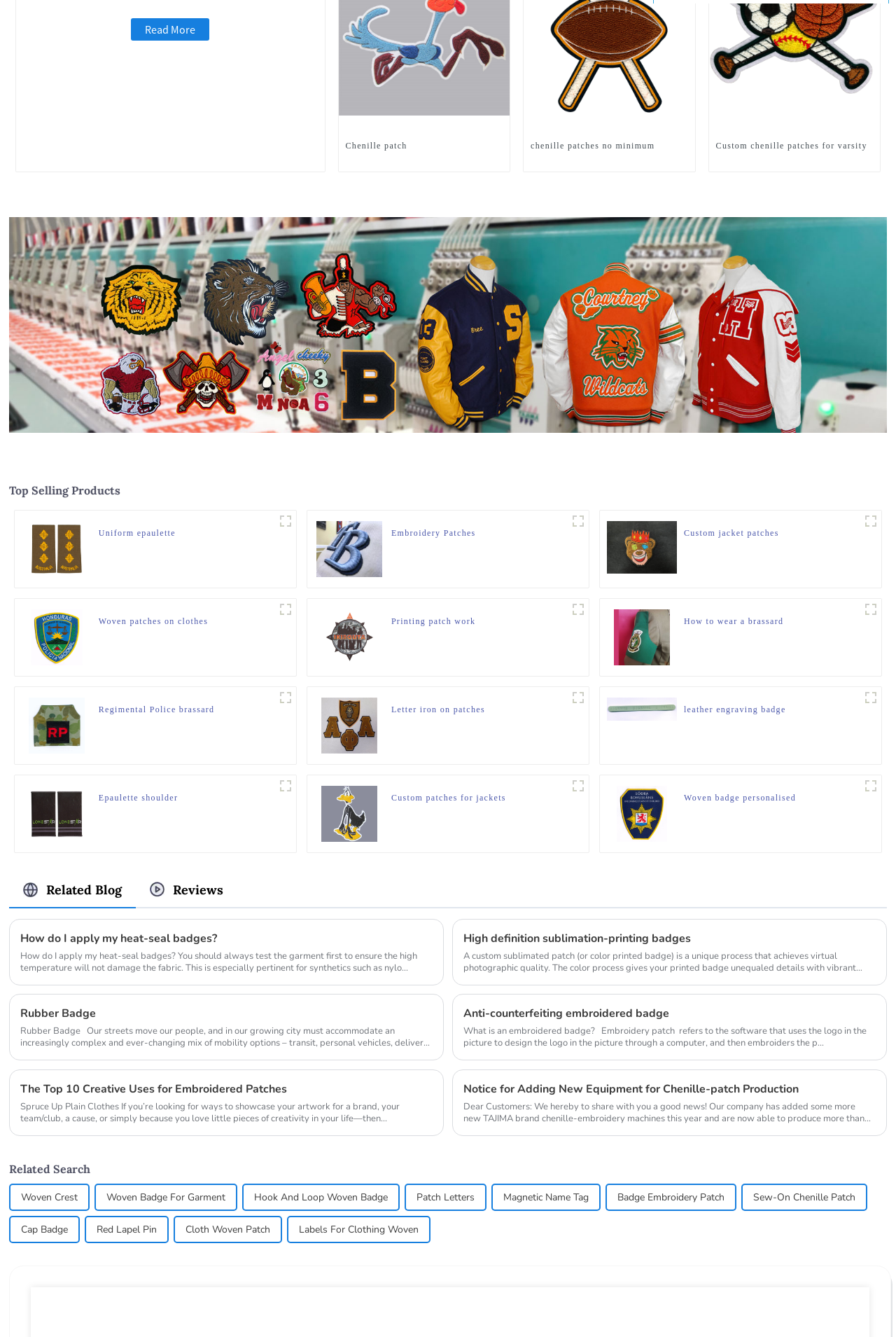Answer the question below in one word or phrase:
What is the purpose of the 'Read More' link?

To learn more about patches